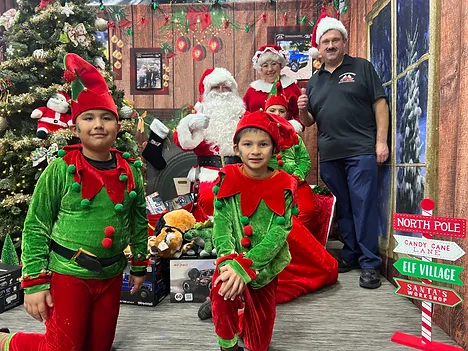Explain in detail what you see in the image.

This festive image captures a joyful Christmas party filled with holiday spirit and cheer. In the foreground, two children dressed as elves, adorned in bright green and red costumes, radiate excitement. Behind them stands Santa Claus, surrounded by a warm, family-friendly backdrop decorated with Christmas lights, a tree, and festive ornaments. To the right, a cheerful adult waves, also enjoying the spirited celebration. The setting includes various toys and gifts prominently displayed, enhancing the celebratory atmosphere. A whimsical signpost labeled with directions to the North Pole, Candy Cane Lane, and Elf Village adds a playful touch to the scene, inviting guests to immerse themselves in the festive fun that this Christmas gathering offers.